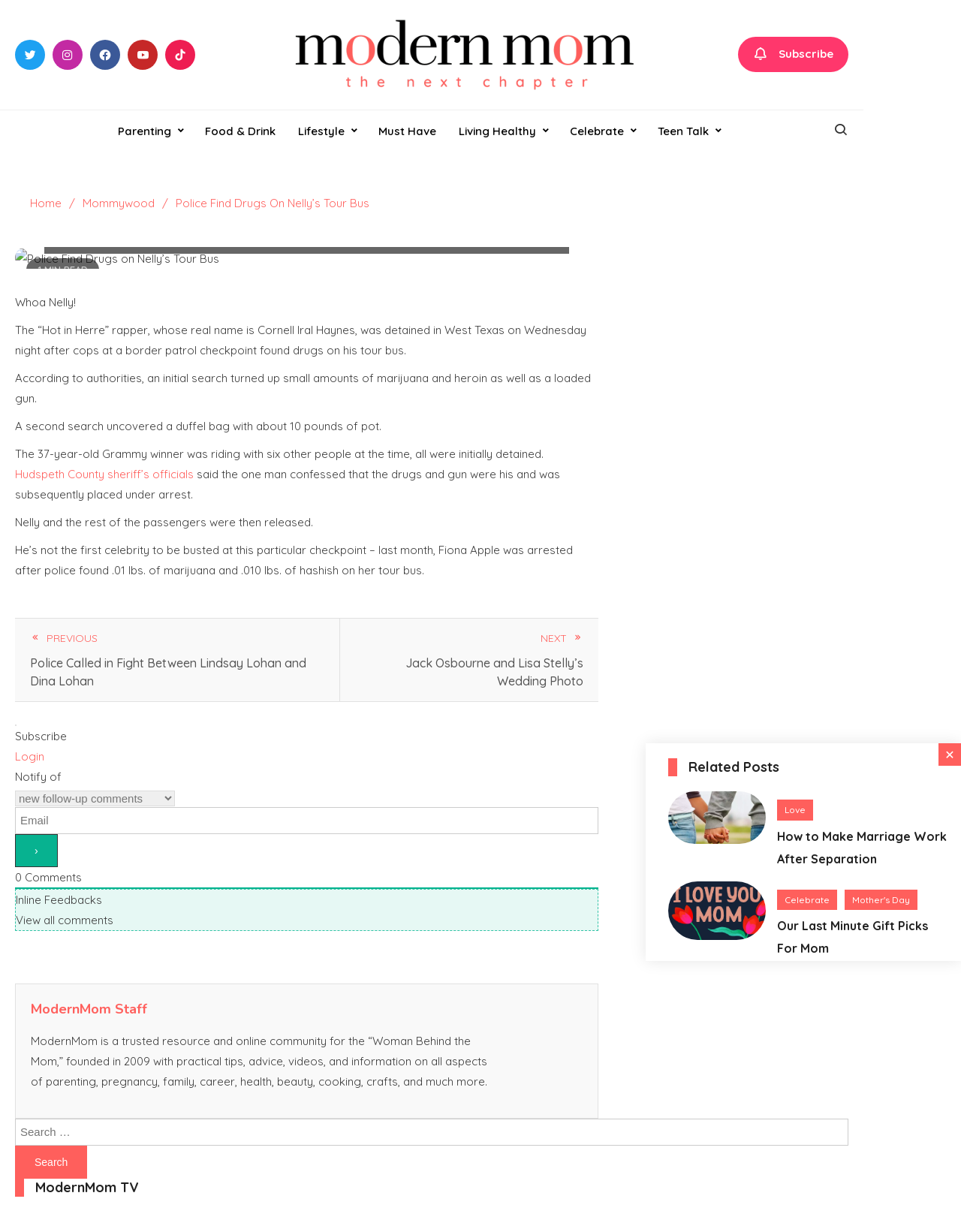What is the name of the rapper detained in West Texas?
Please provide a detailed and comprehensive answer to the question.

The article's main content mentions 'Whoa Nelly!' and later states 'The “Hot in Herre” rapper, whose real name is Cornell Iral Haynes, was detained in West Texas on Wednesday night...' which indicates that Nelly is the rapper being referred to.